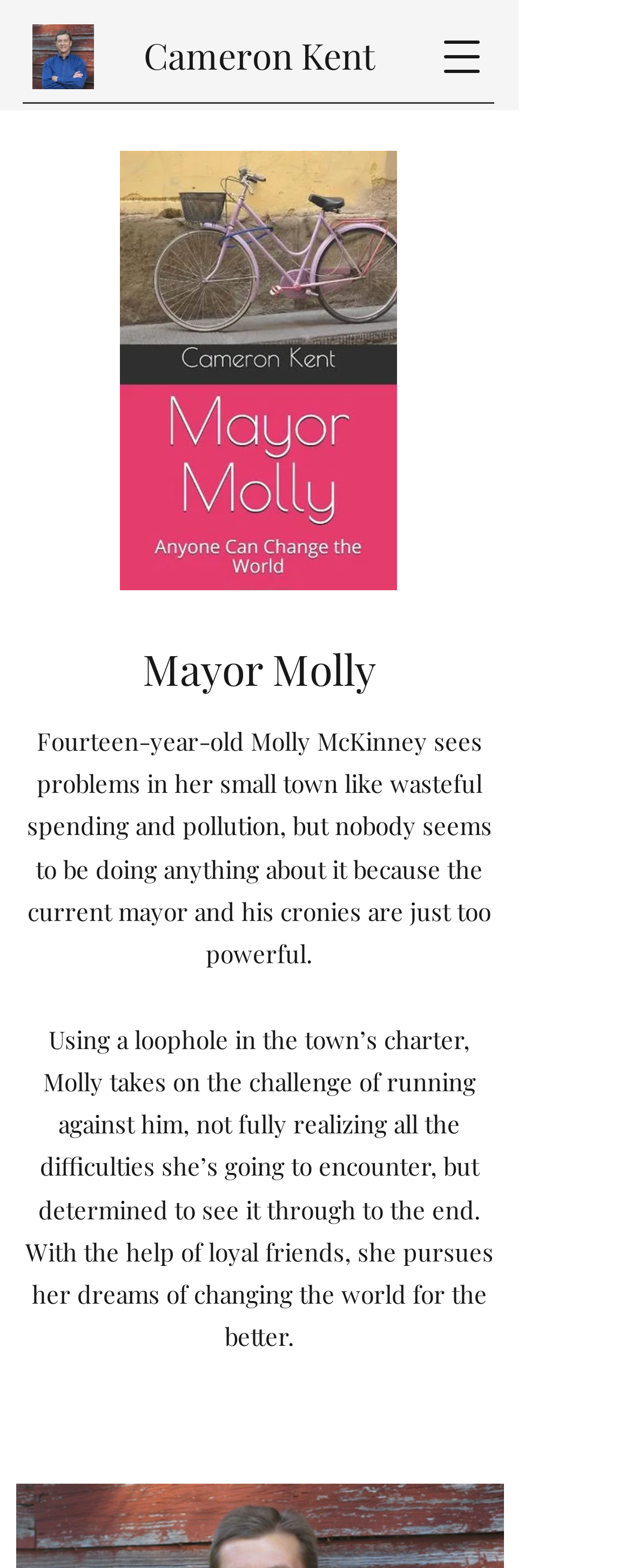Create a detailed summary of the webpage's content and design.

The webpage is about the young adult novel "Mayor Molly" by Cameron Kent. At the top left corner, there is a logo image, and next to it, a link to the author's name, Cameron Kent. On the top right corner, there is a button to open a navigation menu. 

Below the navigation button, there is a large image of the book cover, "Mayor Molly.JPG", which takes up most of the width of the page. Above the book cover image, there is a heading with the title "Mayor Molly". 

To the left of the book cover image, there are two paragraphs of text. The first paragraph describes the main character, Molly McKinney, who sees problems in her small town and decides to take action. The second paragraph continues to describe Molly's journey as she runs for mayor against the current corrupt officials, with the help of her friends.